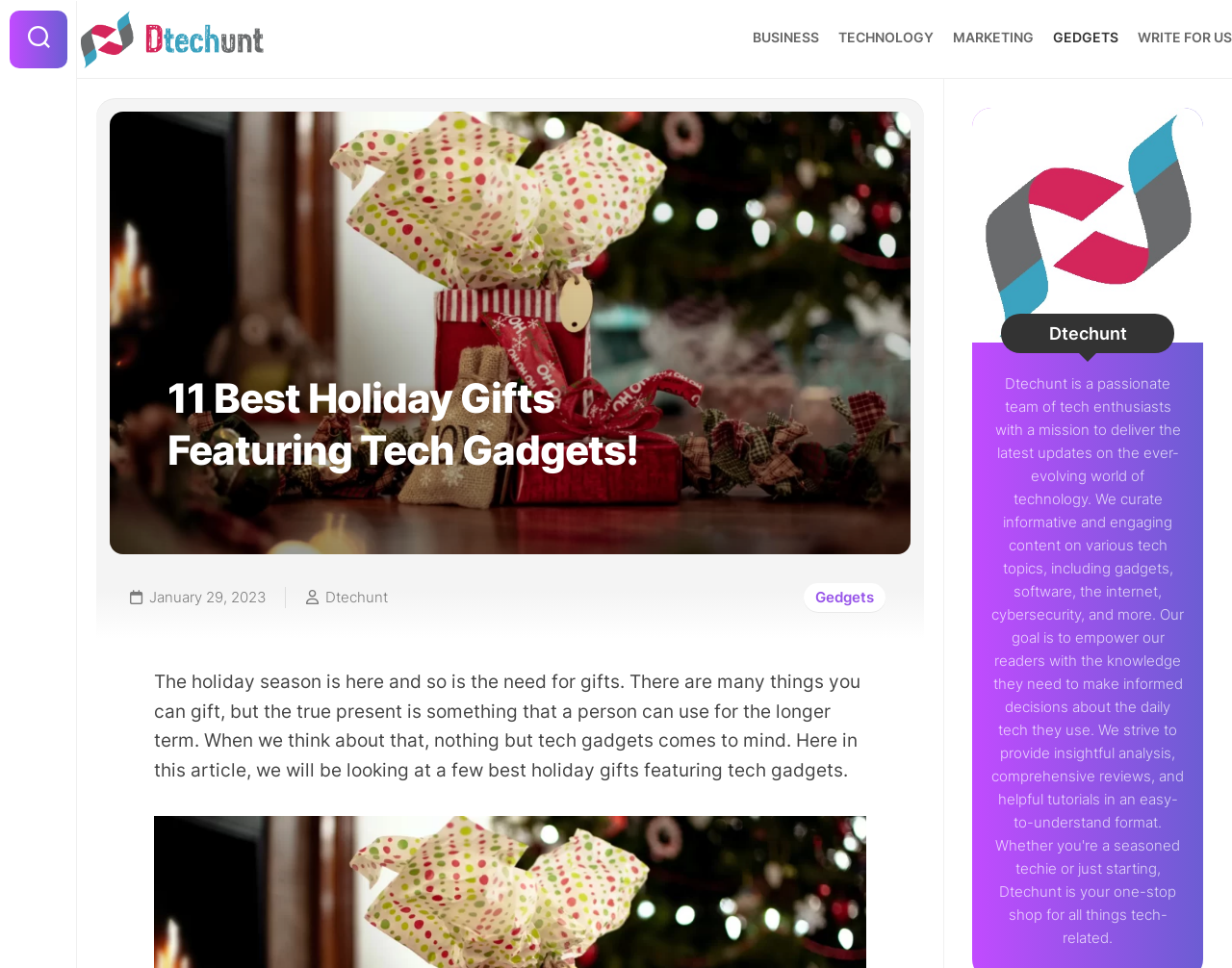Determine the bounding box coordinates of the section to be clicked to follow the instruction: "Click on the Dtechunt logo". The coordinates should be given as four float numbers between 0 and 1, formatted as [left, top, right, bottom].

[0.094, 0.011, 0.25, 0.071]